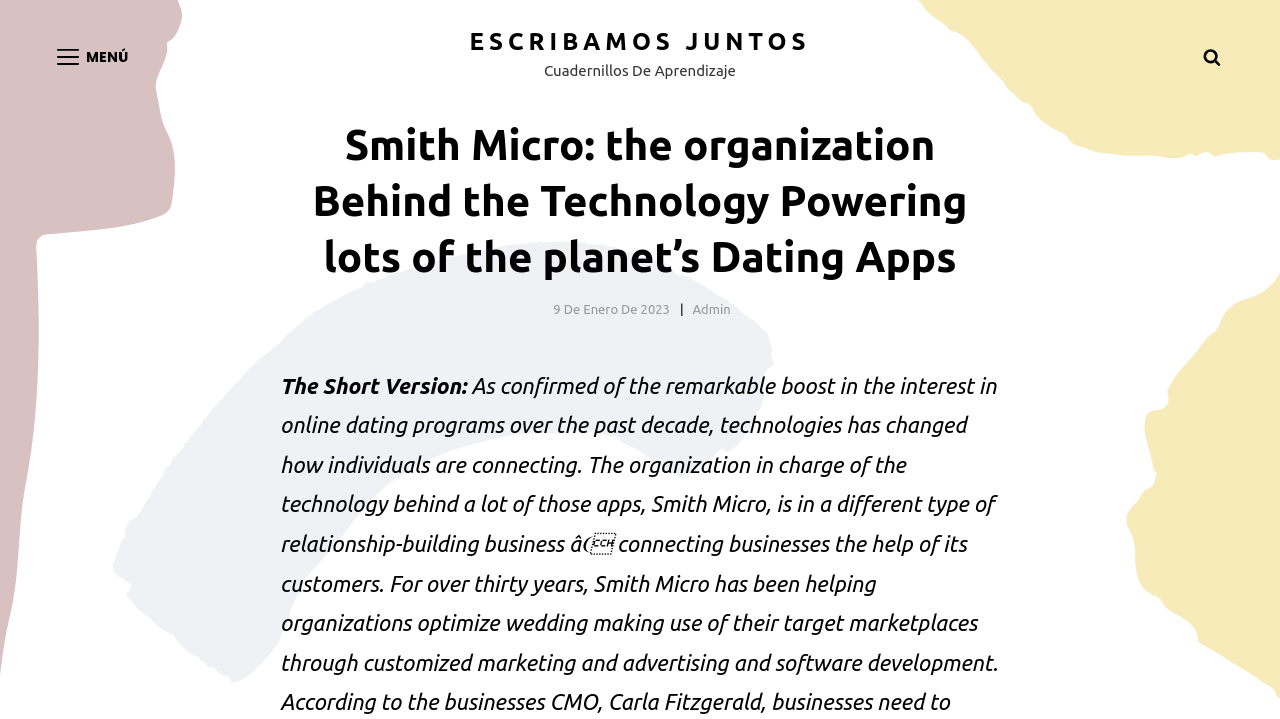What is the title of the section below the header?
Based on the image, answer the question with a single word or brief phrase.

The Short Version